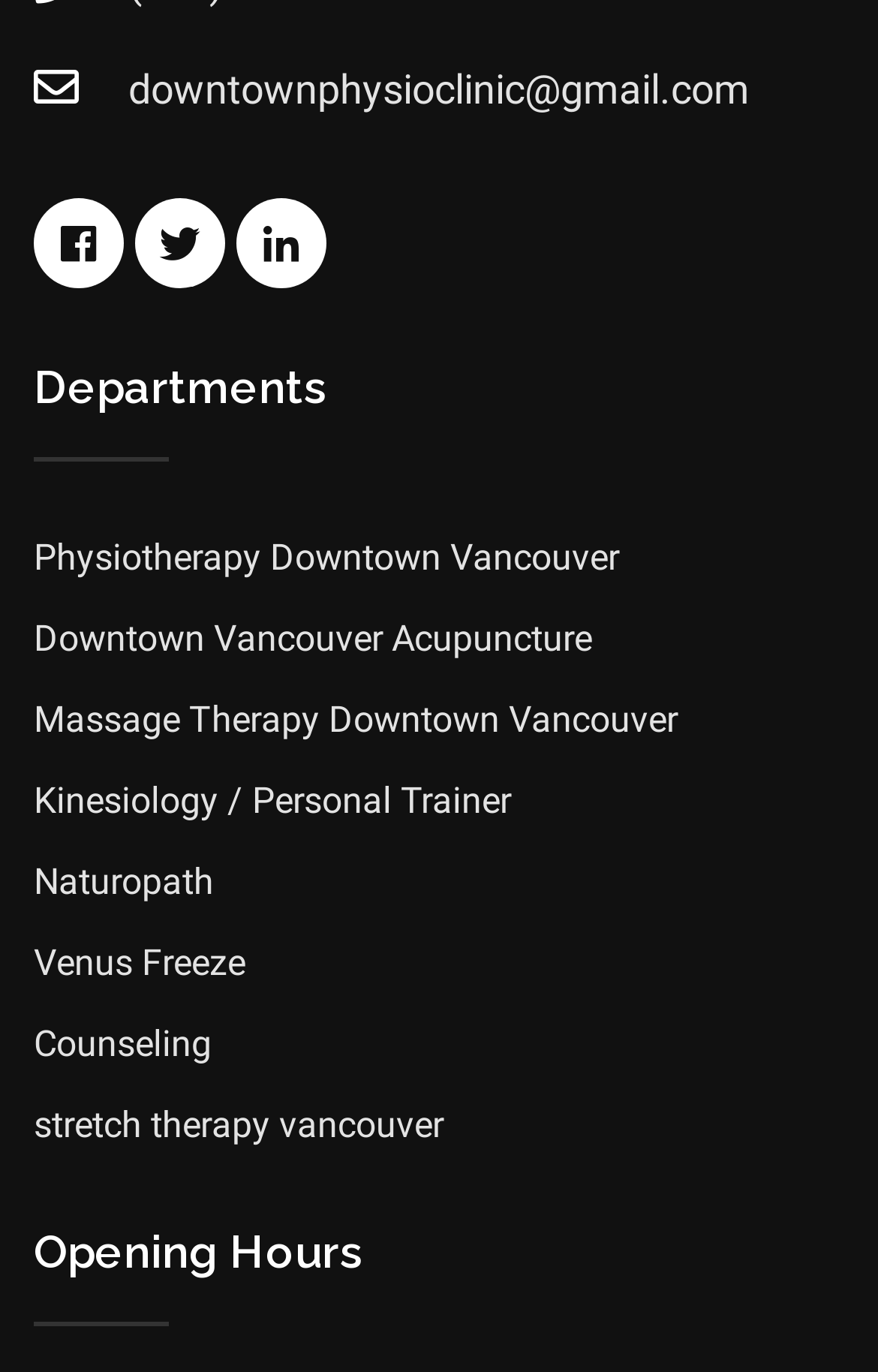Determine the bounding box coordinates for the clickable element required to fulfill the instruction: "Check Opening Hours". Provide the coordinates as four float numbers between 0 and 1, i.e., [left, top, right, bottom].

[0.038, 0.891, 0.962, 0.966]